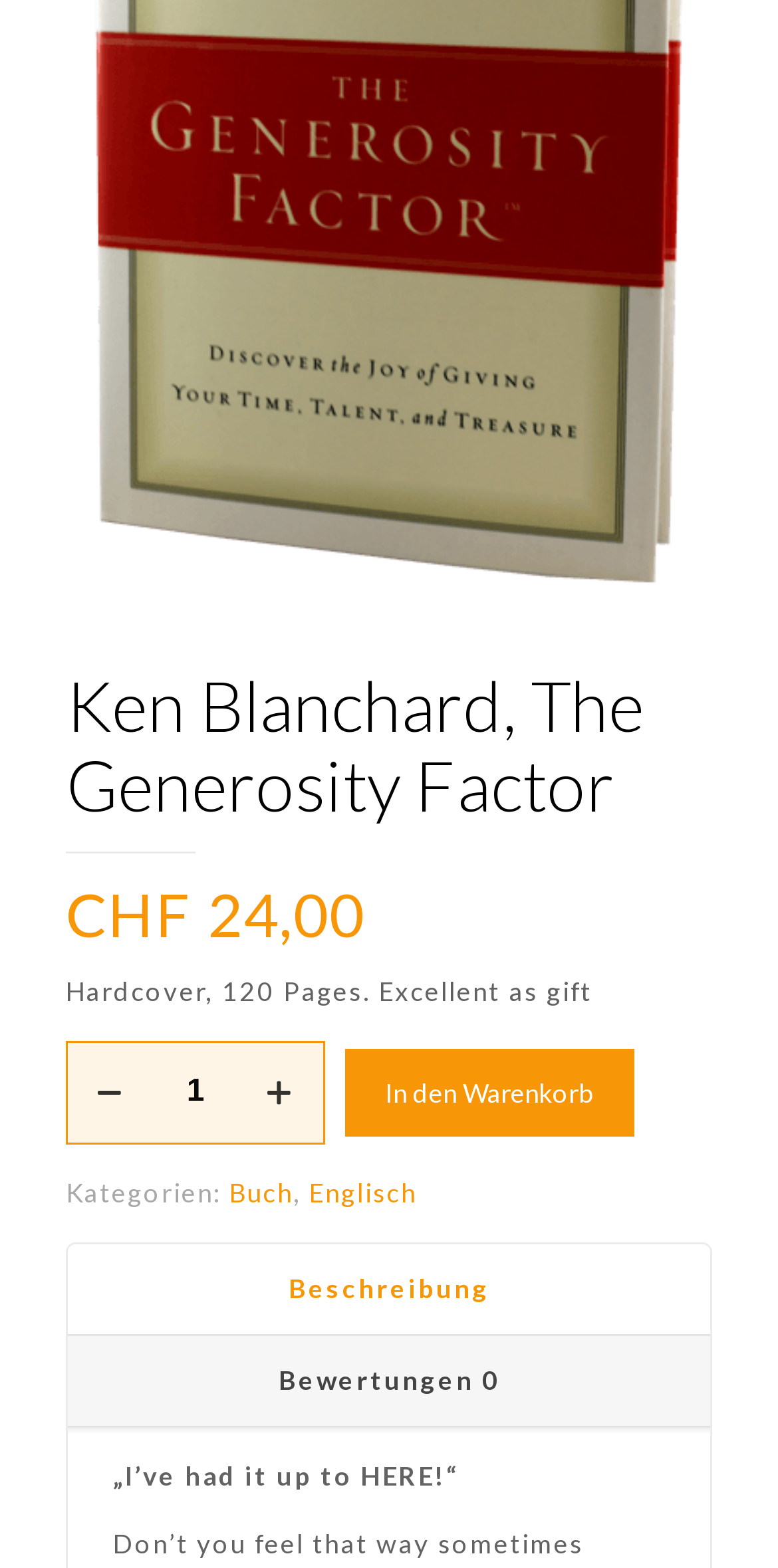Determine the bounding box coordinates of the UI element described by: "June 2017".

None